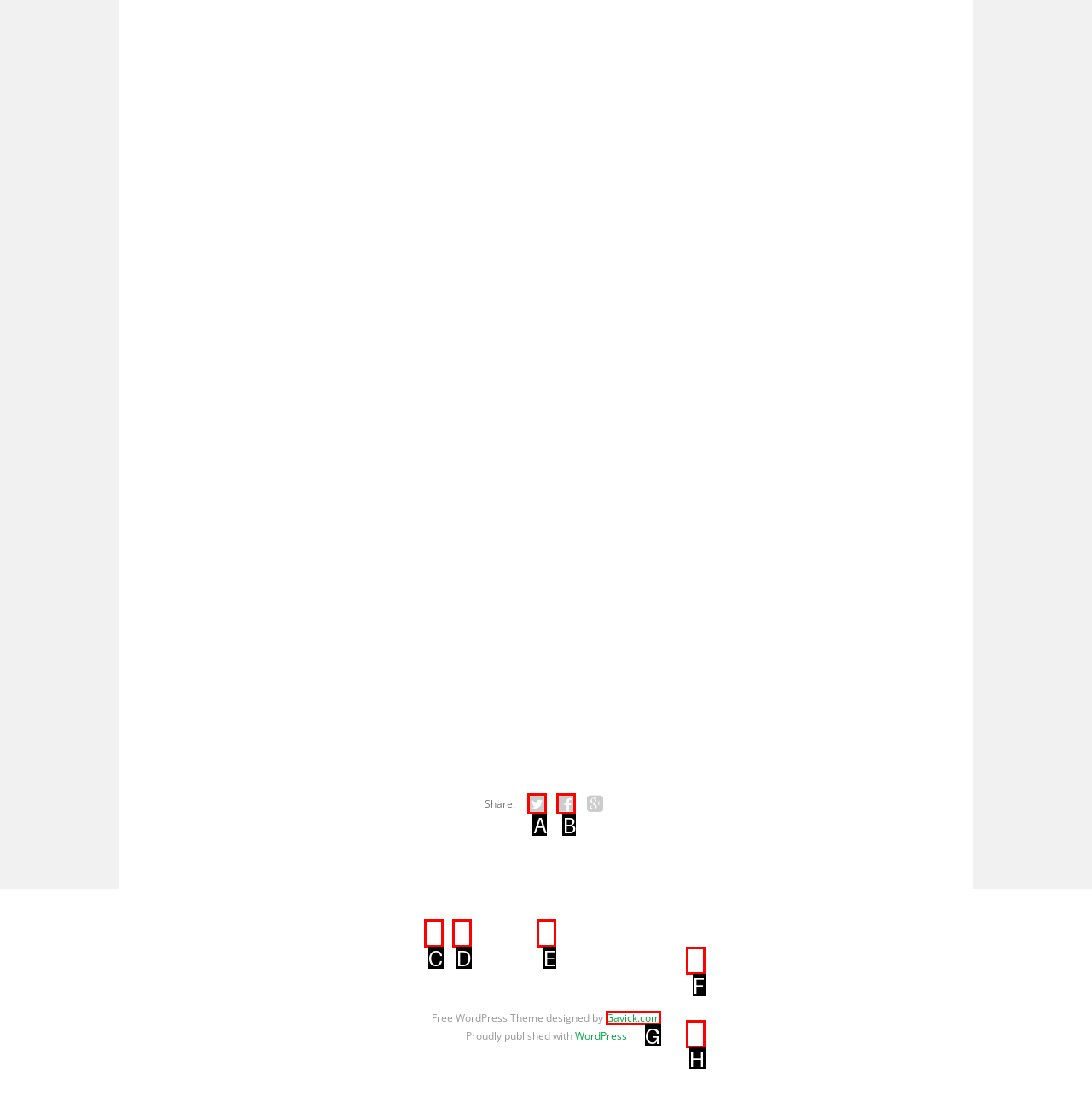Find the HTML element to click in order to complete this task: Visit Gavick.com
Answer with the letter of the correct option.

G